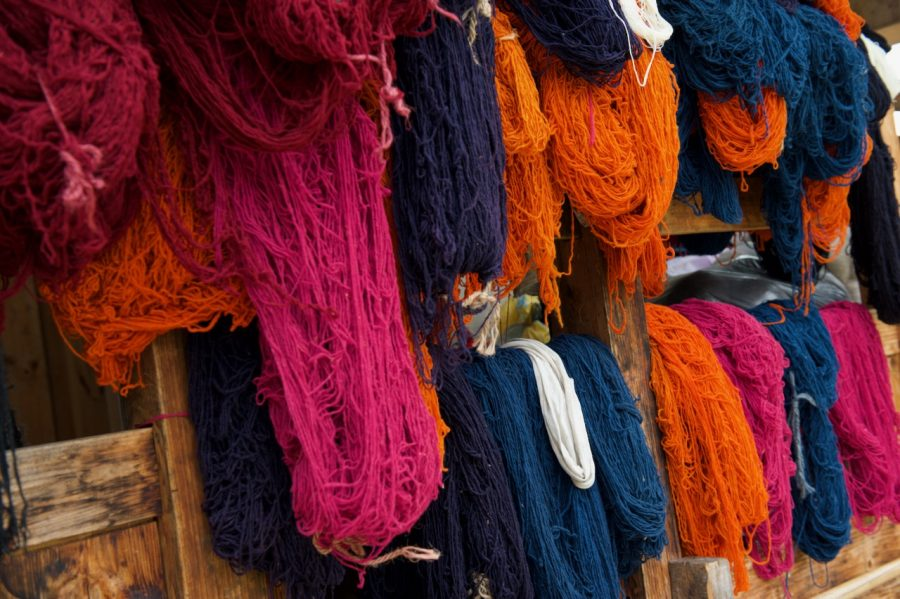Create a vivid and detailed description of the image.

The image showcases an array of vibrant dyed yarn hanging in a traditional setting, emphasizing the rich heritage of Bhutanese textiles. Strands in shades of orange, pink, deep purple, and blue cascade alongside one another, creating a captivating visual tapestry. These natural dyes, derived from various wild roots and cultivated plants, highlight the intricate craftsmanship involved in Bhutanese weaving. The display is not only a feast for the eyes but also reflects the cultural significance and artistry embedded in the country's textile traditions, illustrating a connection to nature and the local environment. This collection of dyed yarn serves as an essential foundation for creating the exquisite weaves that Bhutan is renowned for, particularly the complex Aikapur cloth, which incorporates these vibrant colors in its design.